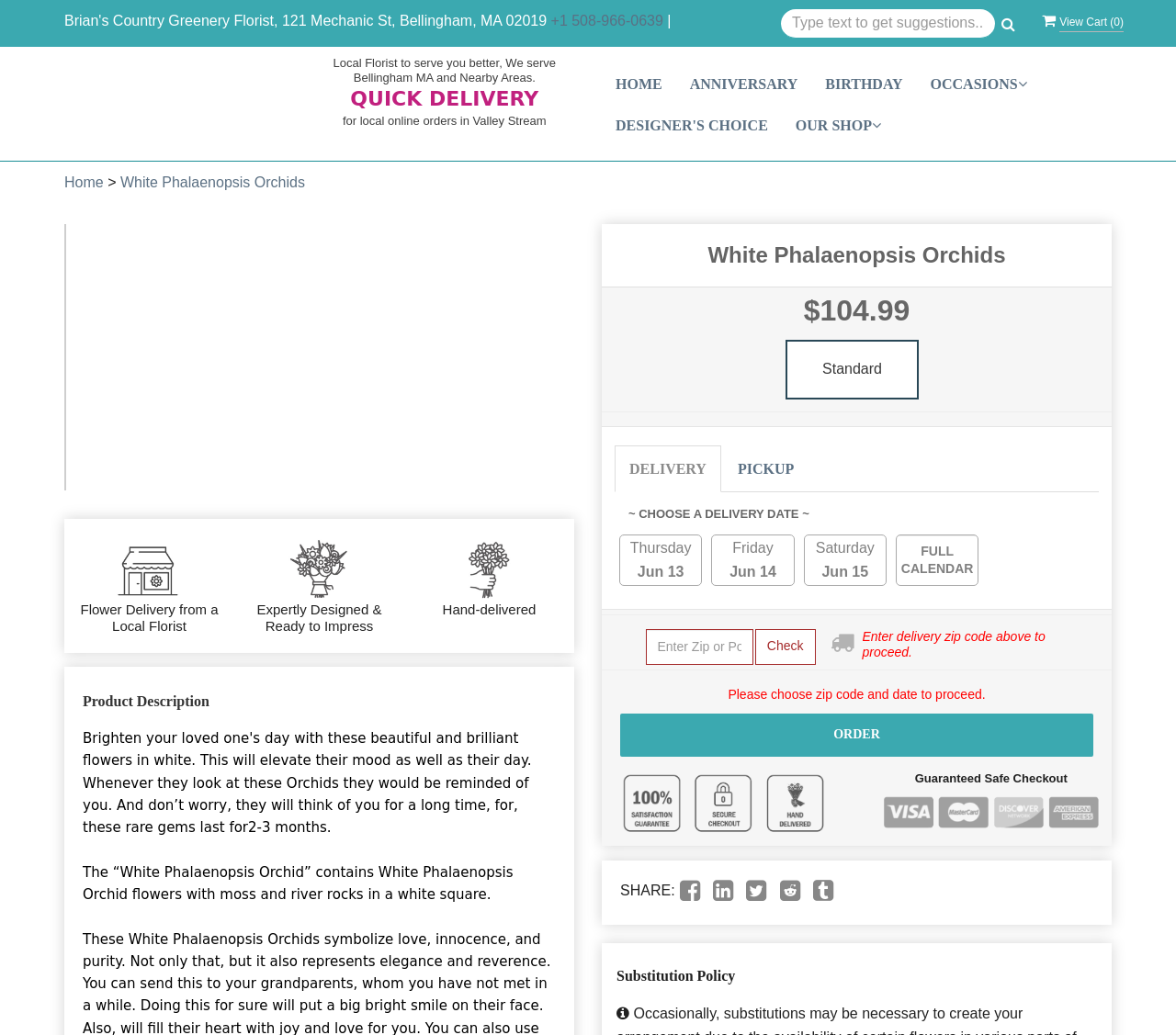Please find the bounding box coordinates of the element that must be clicked to perform the given instruction: "Enter a delivery zip code". The coordinates should be four float numbers from 0 to 1, i.e., [left, top, right, bottom].

[0.549, 0.608, 0.64, 0.642]